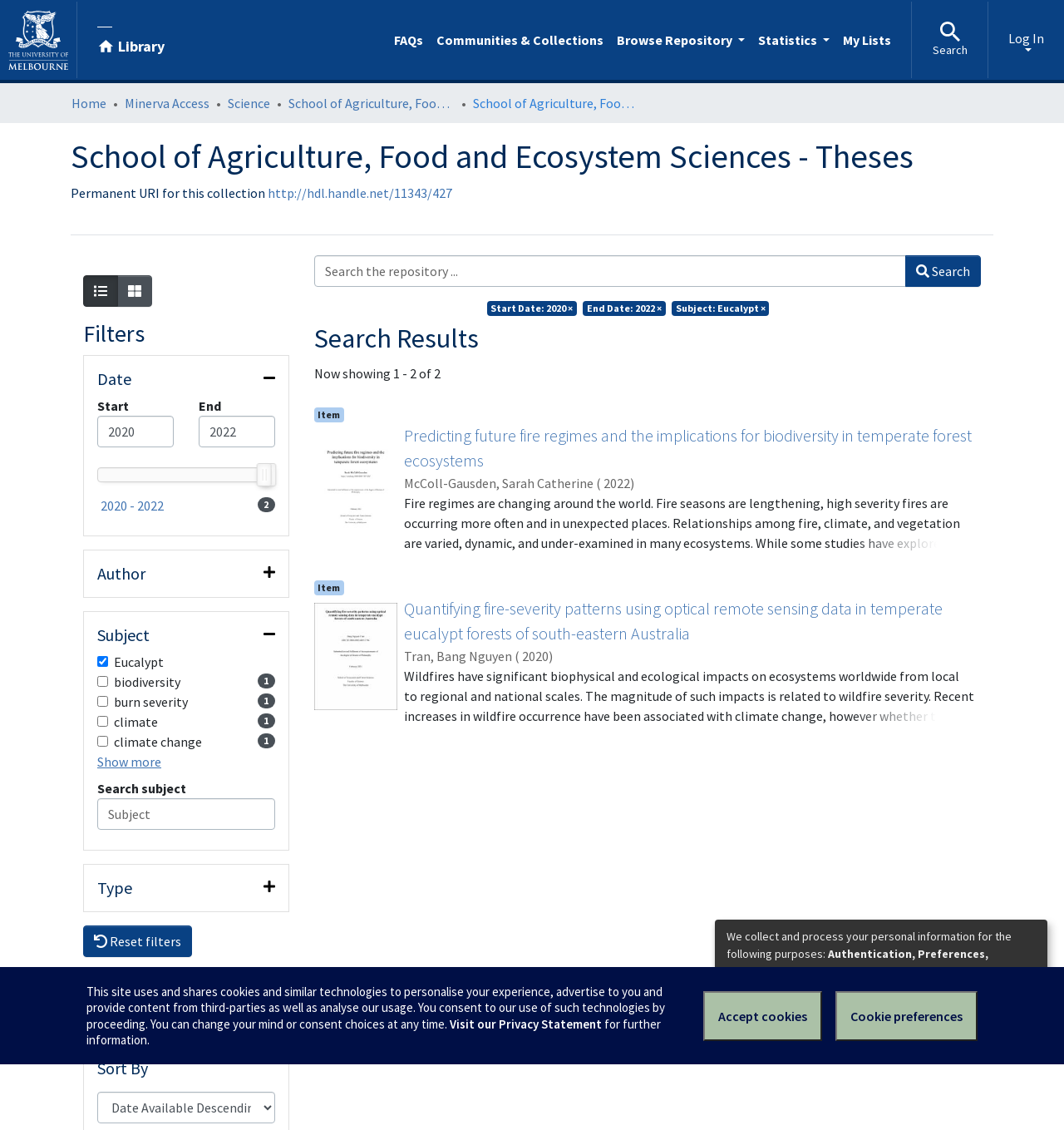Could you determine the bounding box coordinates of the clickable element to complete the instruction: "Search the repository"? Provide the coordinates as four float numbers between 0 and 1, i.e., [left, top, right, bottom].

[0.851, 0.226, 0.922, 0.254]